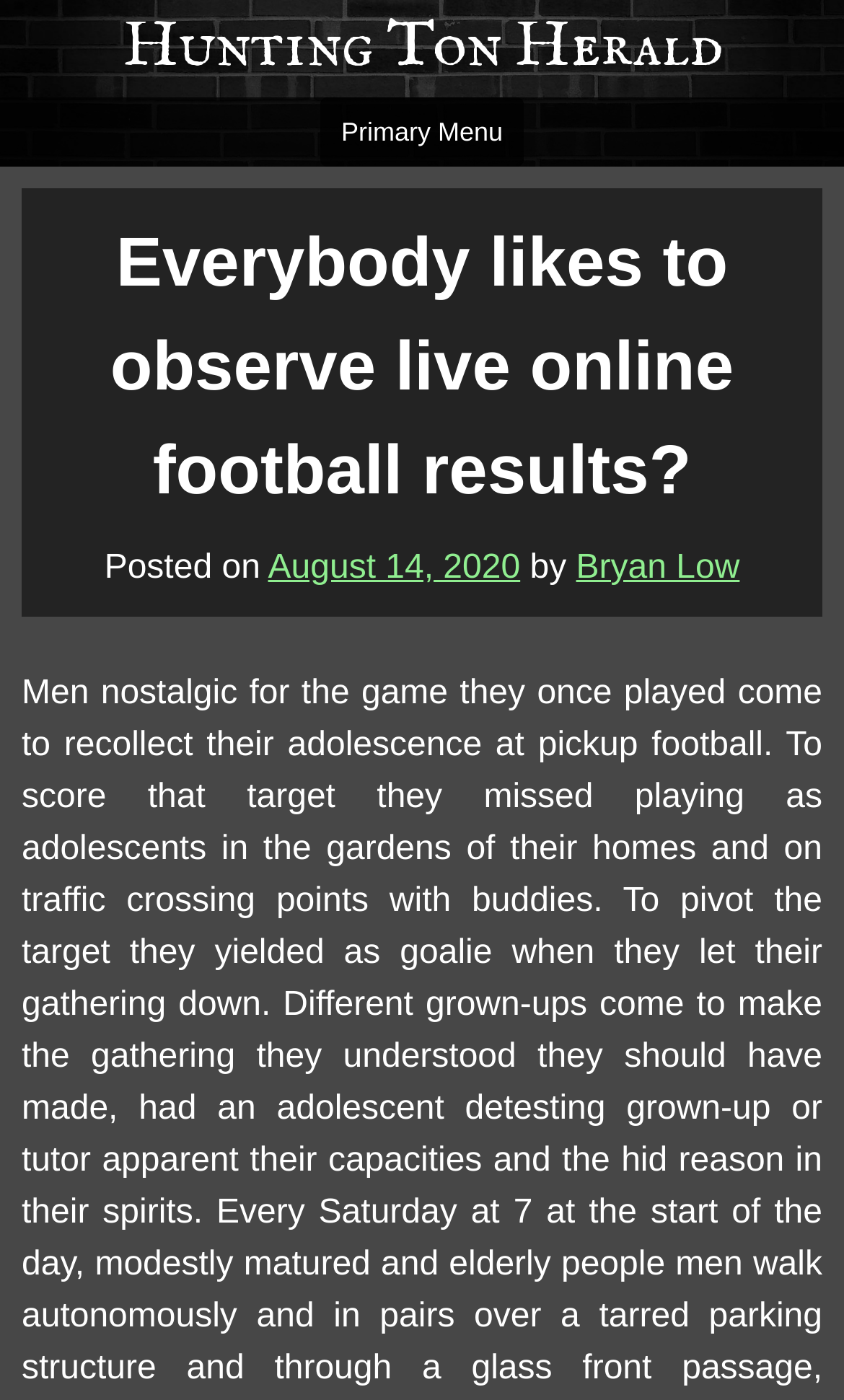What is the topic of the post?
Using the picture, provide a one-word or short phrase answer.

Live online football results